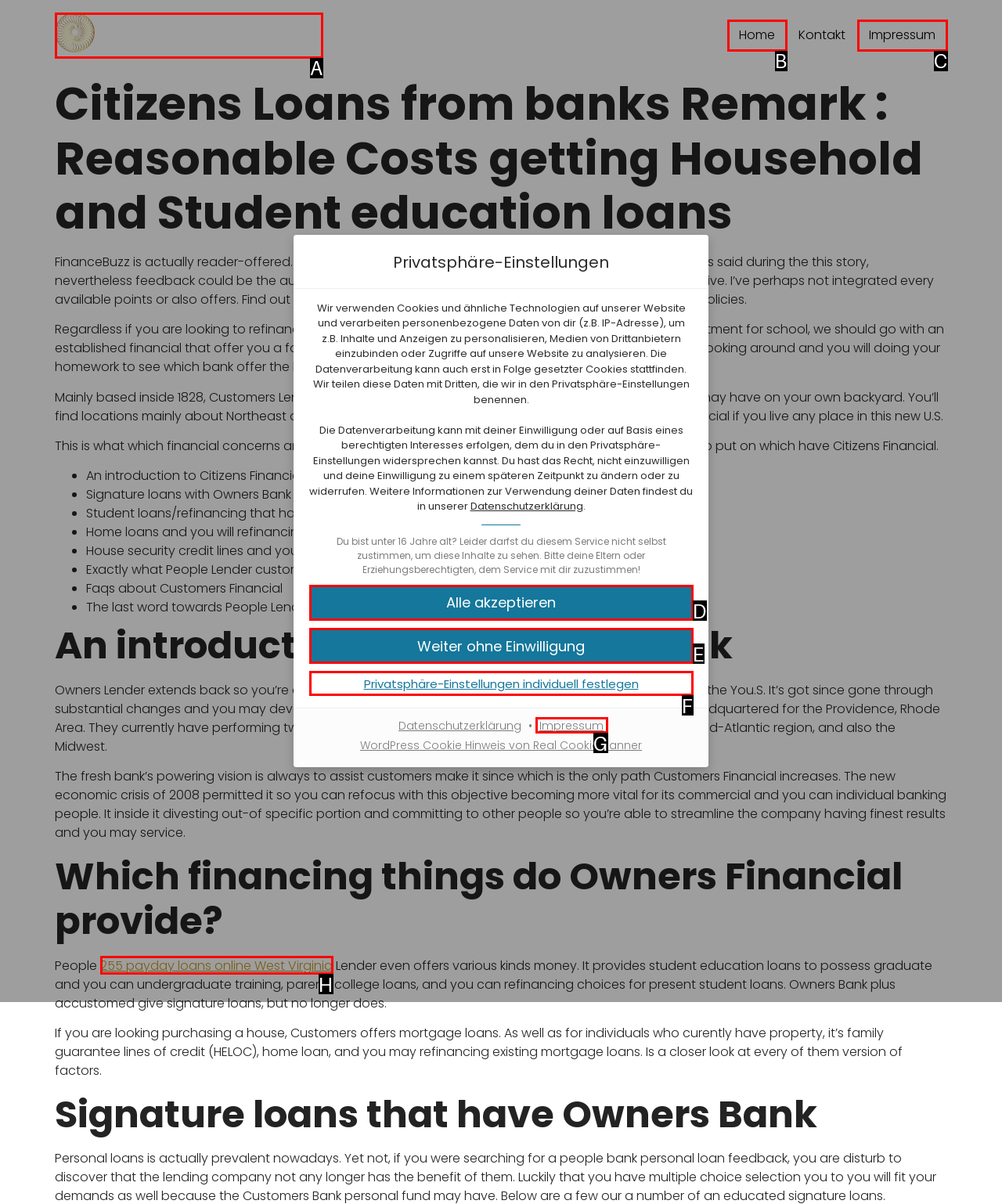Please identify the UI element that matches the description: Alle akzeptieren
Respond with the letter of the correct option.

D